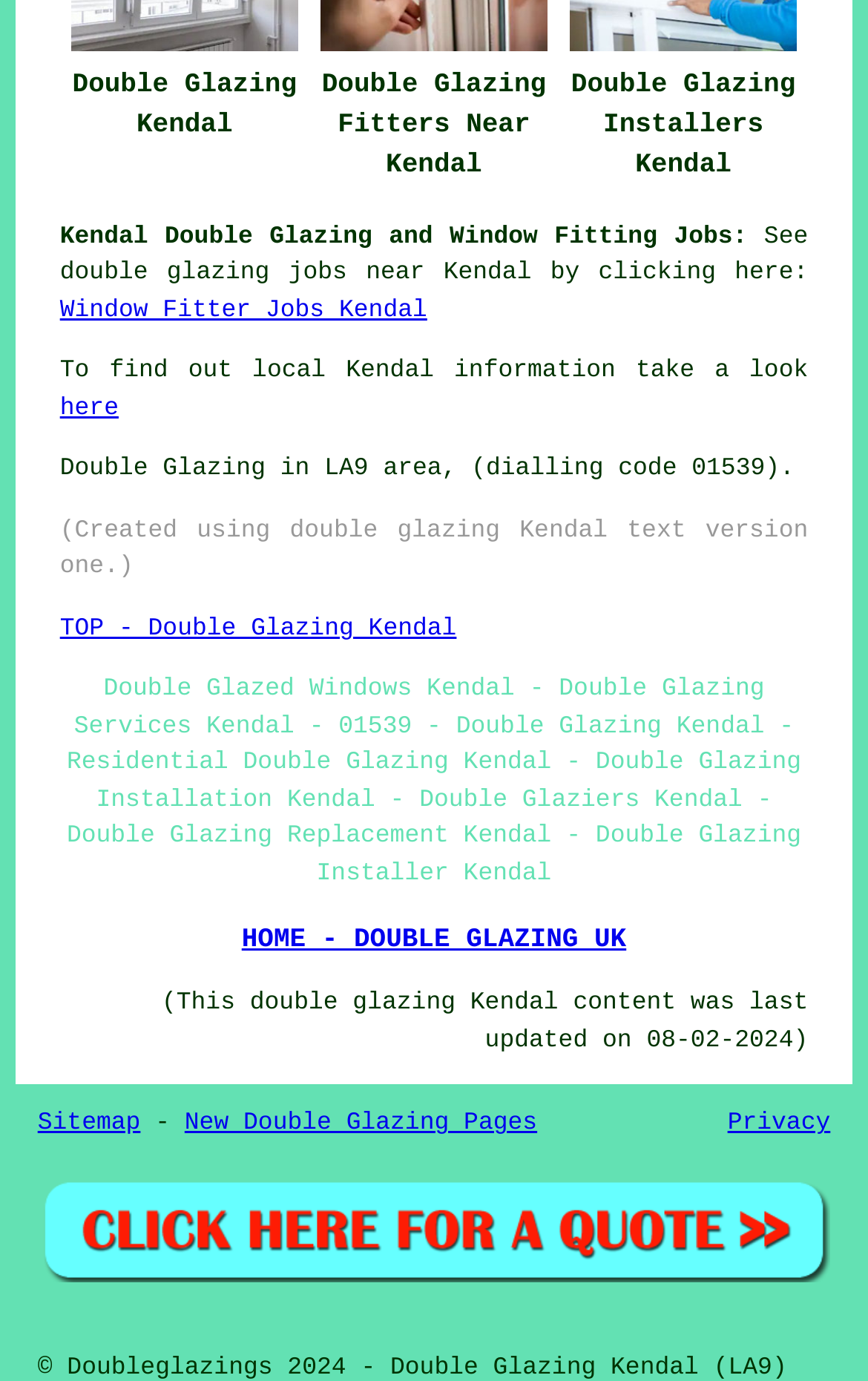Indicate the bounding box coordinates of the element that must be clicked to execute the instruction: "Click on 'Sitemap'". The coordinates should be given as four float numbers between 0 and 1, i.e., [left, top, right, bottom].

[0.043, 0.805, 0.162, 0.824]